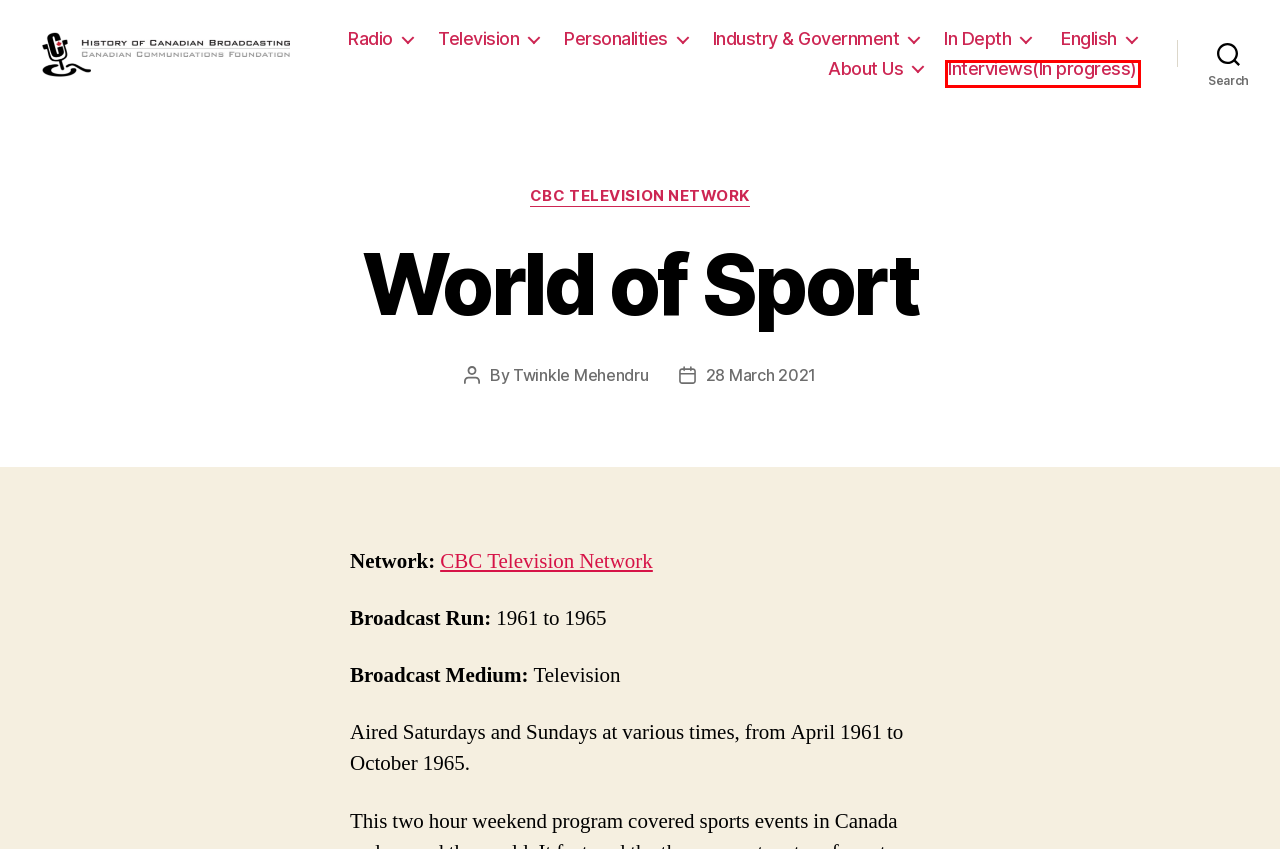After examining the screenshot of a webpage with a red bounding box, choose the most accurate webpage description that corresponds to the new page after clicking the element inside the red box. Here are the candidates:
A. The History of Canadian Broadcasting
B. Industry & Government – The History of Canadian Broadcasting
C. Interviews(In progress) – The History of Canadian Broadcasting
D. In Depth – The History of Canadian Broadcasting
E. CBC Television Network – The History of Canadian Broadcasting
F. Twinkle Mehendru – The History of Canadian Broadcasting
G. Radio – The History of Canadian Broadcasting
H. Personalities – The History of Canadian Broadcasting

C